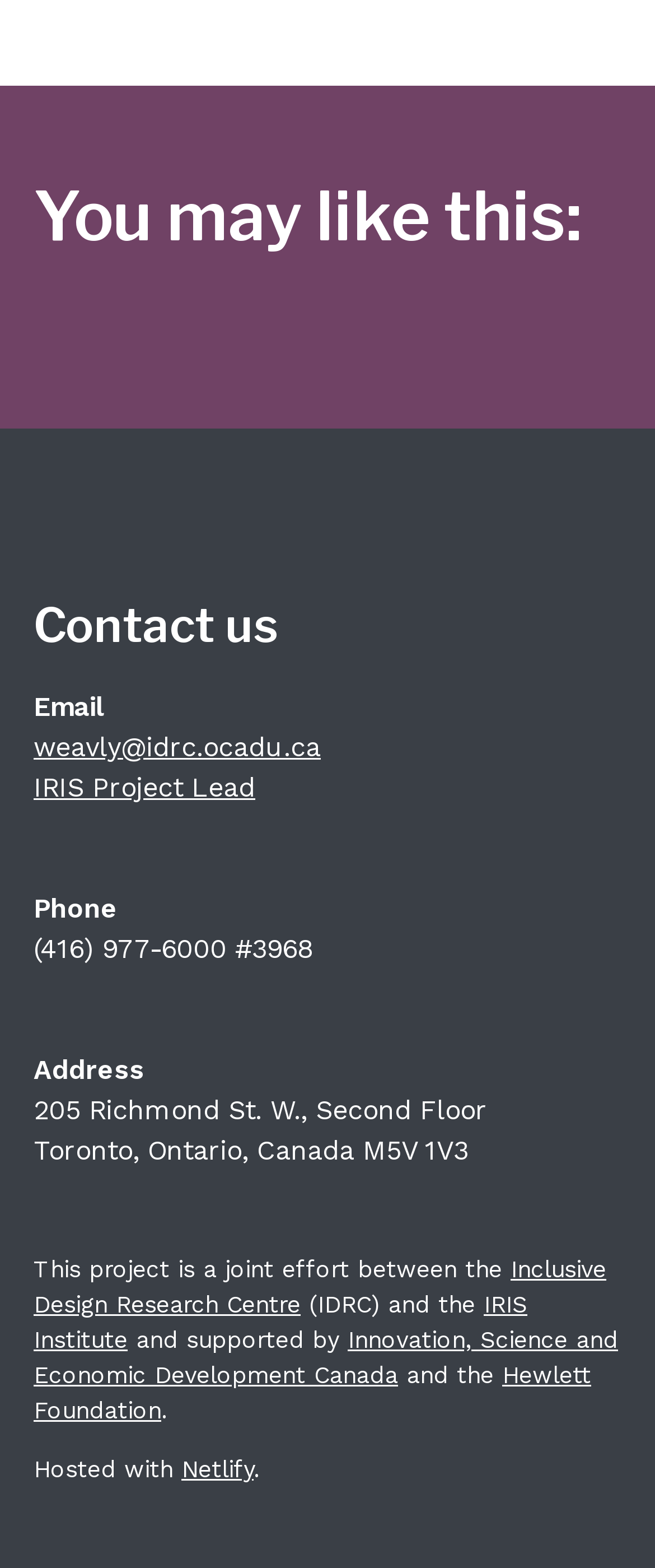What is the contact email?
Analyze the image and provide a thorough answer to the question.

The contact email can be found in the 'Contact us' section, which is located below the 'You may like this:' heading. The email address is provided as a link, 'weavly@idrc.ocadu.ca'.